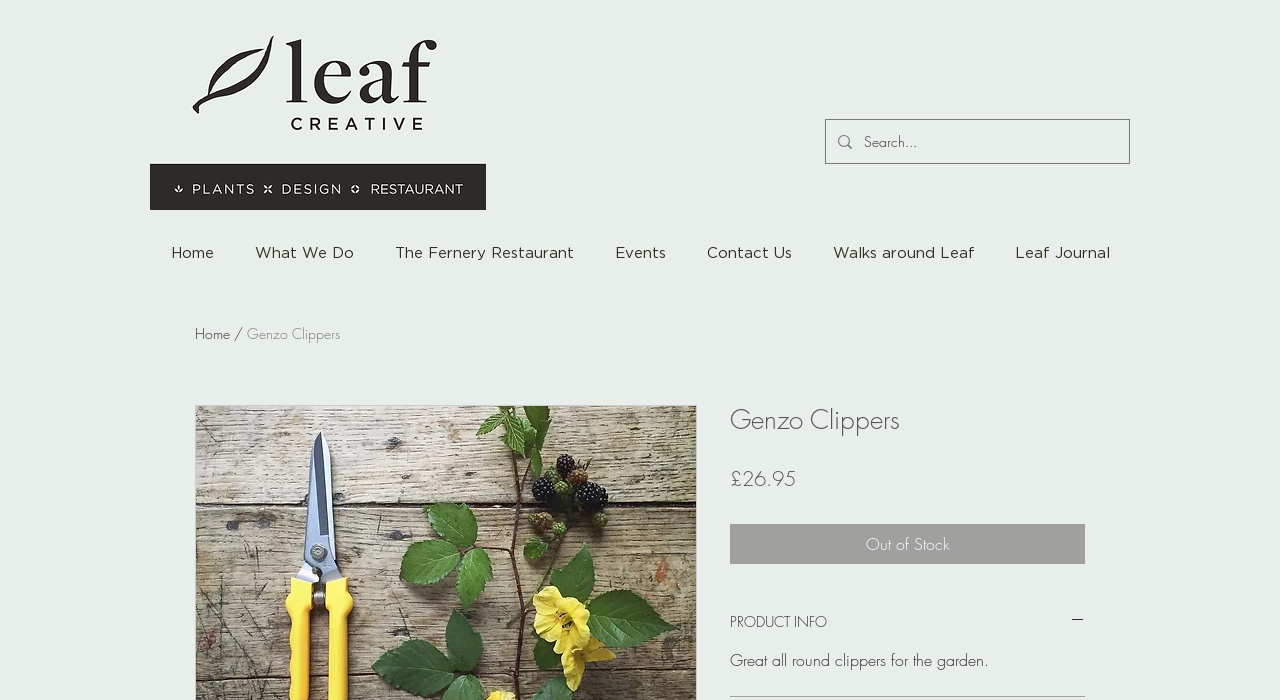Locate the coordinates of the bounding box for the clickable region that fulfills this instruction: "Search for products".

[0.645, 0.171, 0.882, 0.233]